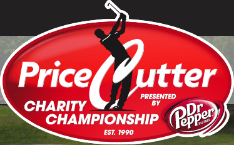What is the event labeled as?
Answer the question with a single word or phrase by looking at the picture.

Charity Championship